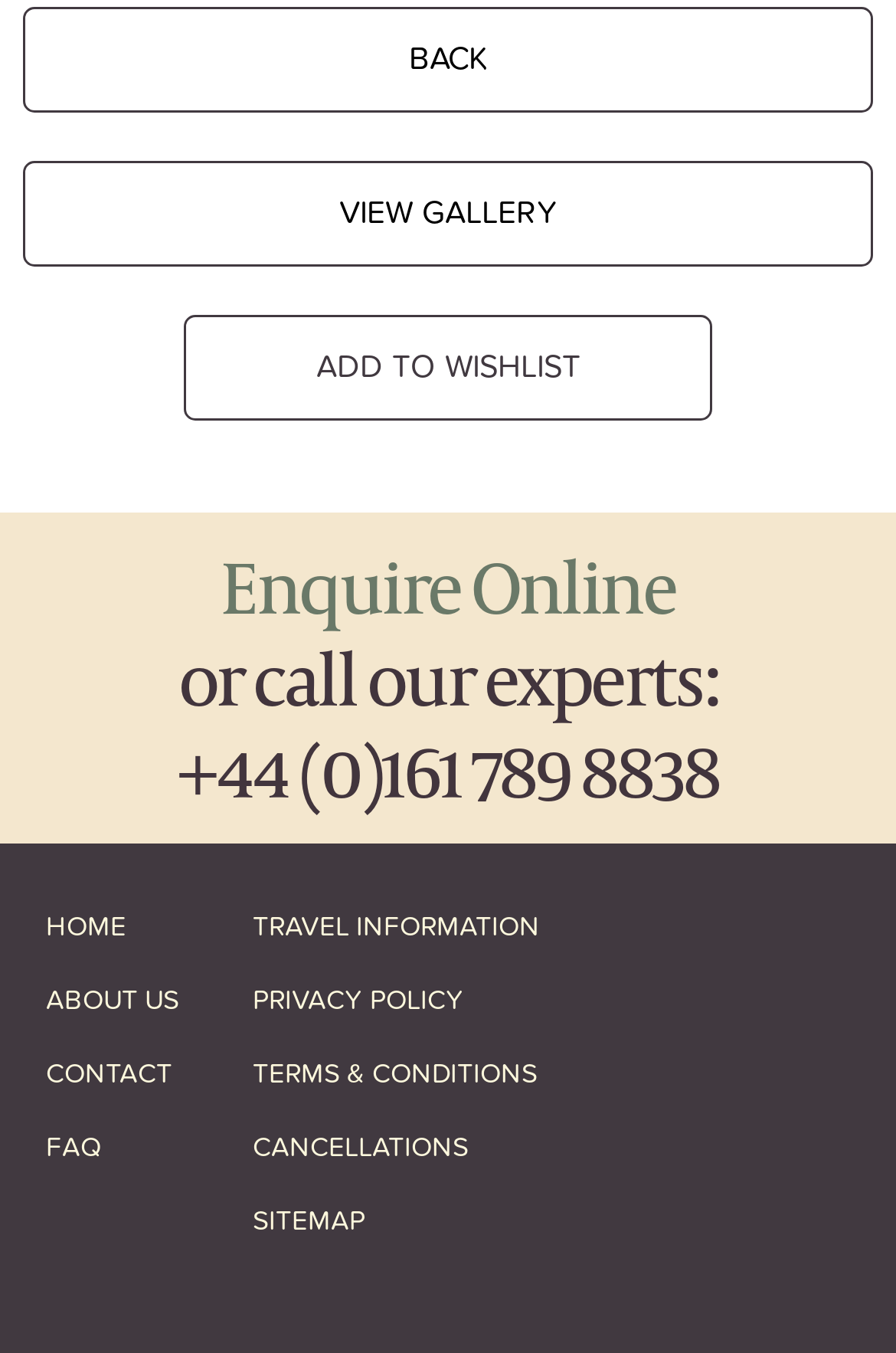What is the purpose of the 'Enquire Online' link?
Refer to the screenshot and respond with a concise word or phrase.

To enquire online